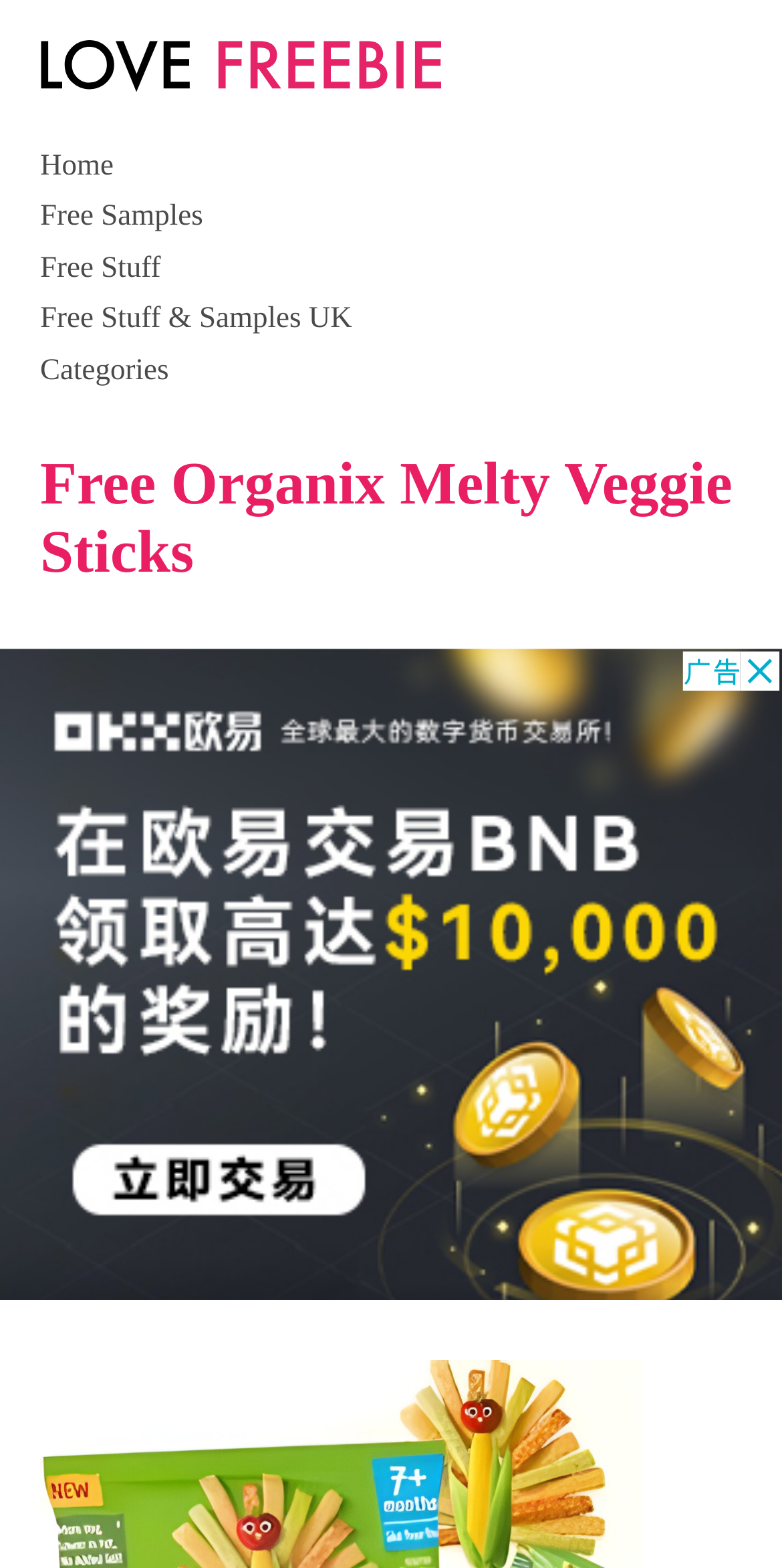Given the following UI element description: "0", find the bounding box coordinates in the webpage screenshot.

None